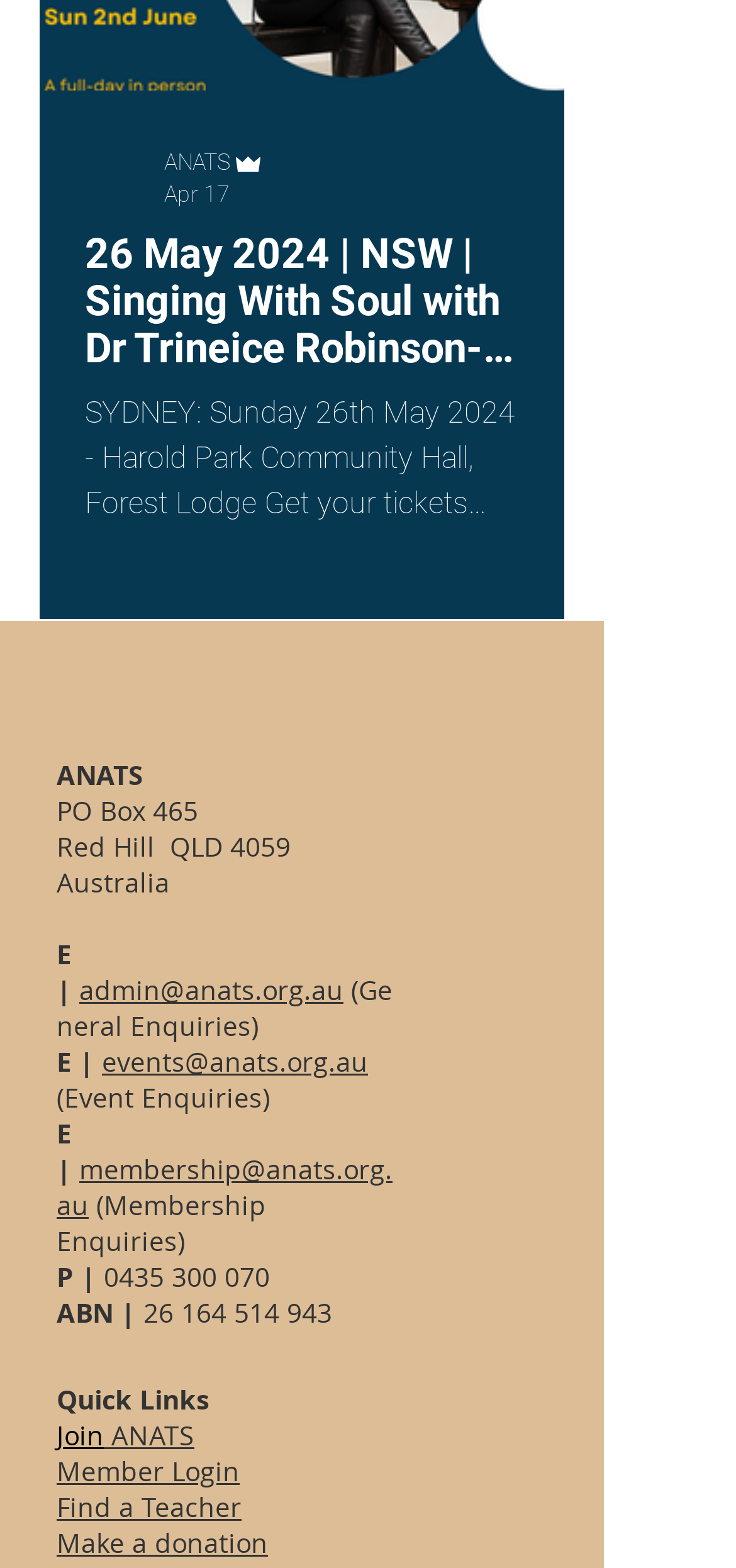Please locate the bounding box coordinates of the element's region that needs to be clicked to follow the instruction: "Click on the link to get tickets for Singing With Soul with Dr Trineice Robinson-Martin". The bounding box coordinates should be provided as four float numbers between 0 and 1, i.e., [left, top, right, bottom].

[0.115, 0.147, 0.705, 0.238]